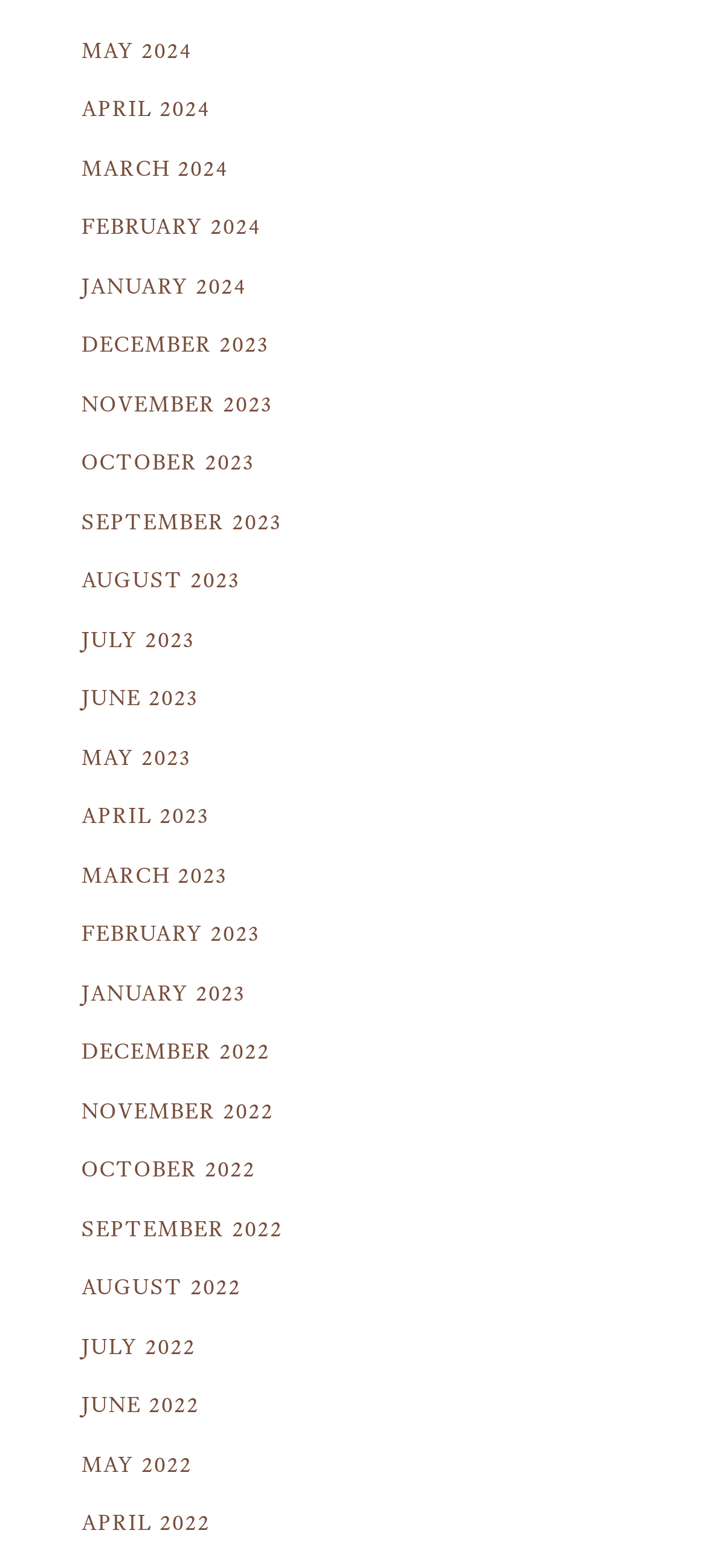Extract the bounding box coordinates of the UI element described by: "July 2023". The coordinates should include four float numbers ranging from 0 to 1, e.g., [left, top, right, bottom].

[0.115, 0.388, 0.274, 0.427]